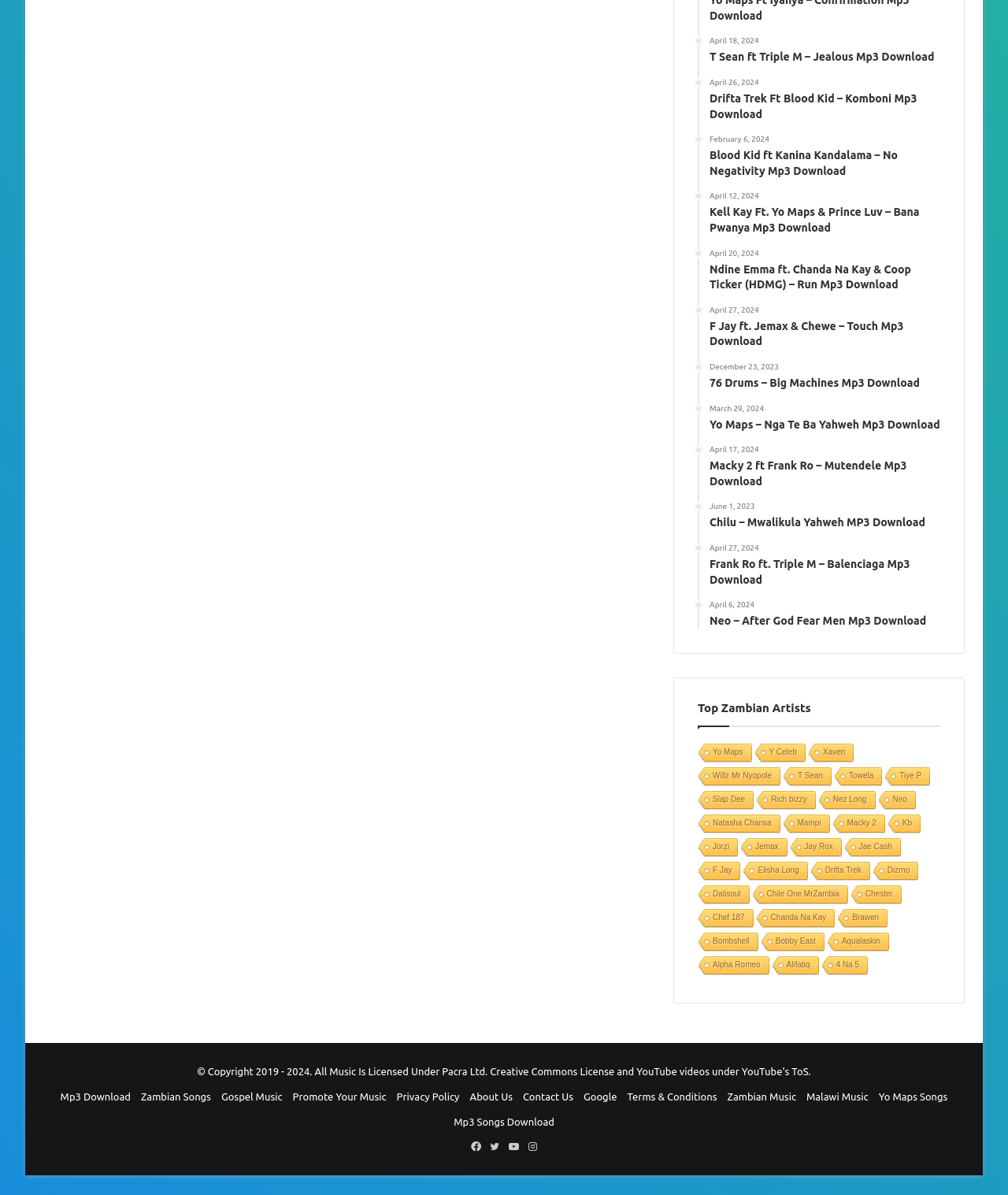Give a short answer to this question using one word or a phrase:
What is the purpose of the 'Top Zambian Artists' section?

List of artists